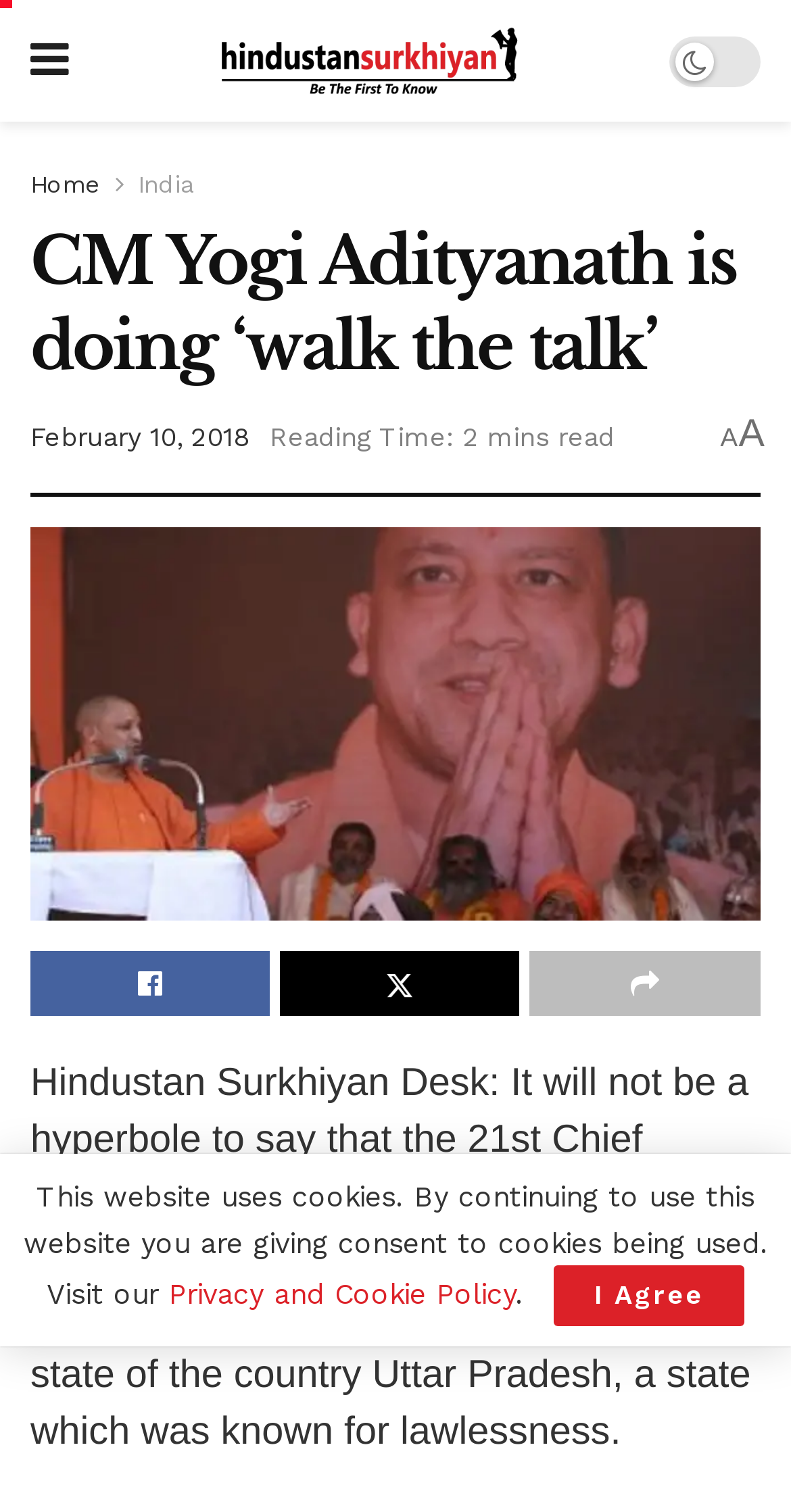Please reply to the following question using a single word or phrase: 
What is the date of the article?

February 10, 2018